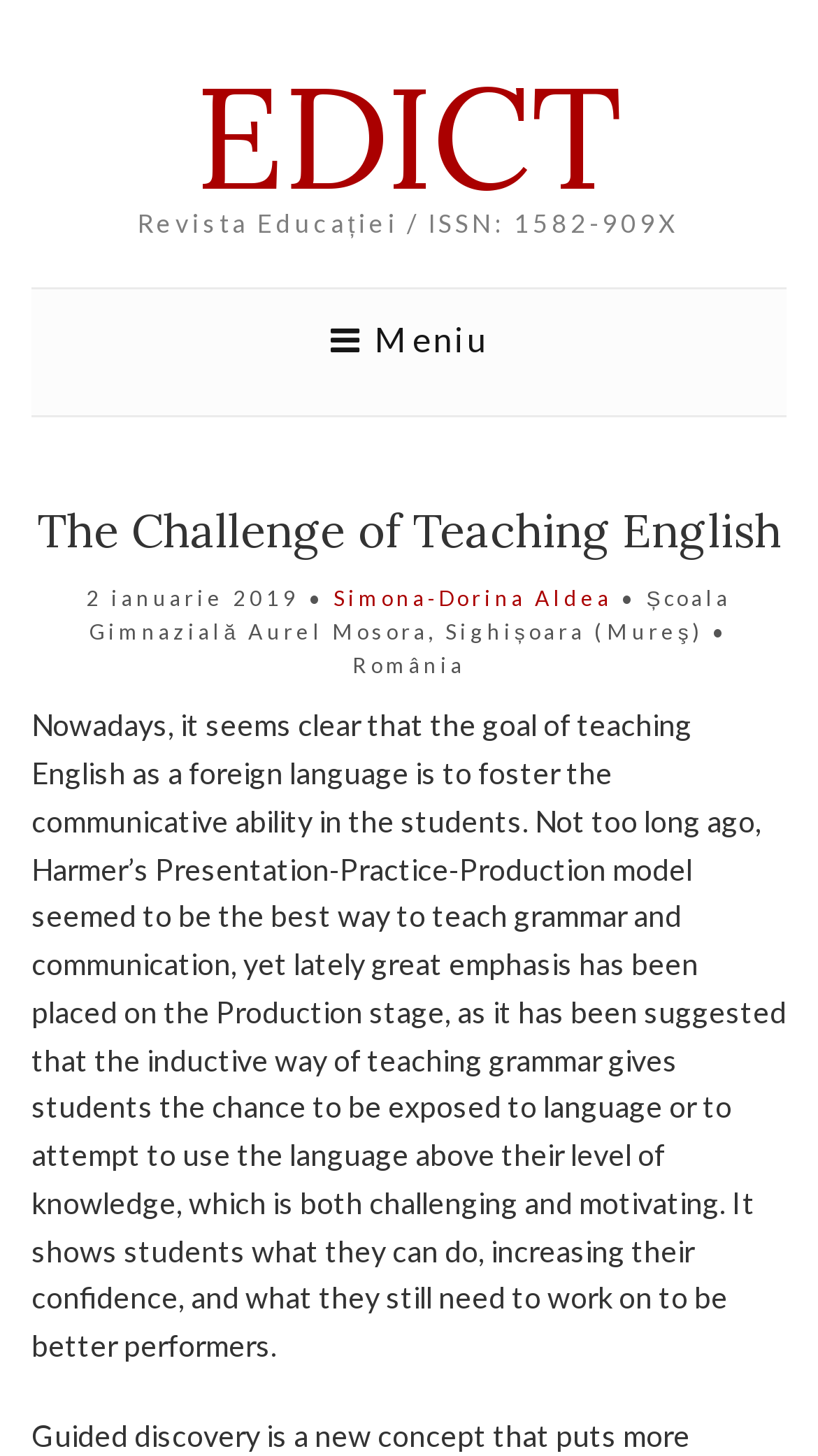What is the ISSN of Revista Educației?
Please provide a comprehensive answer based on the details in the screenshot.

The ISSN of Revista Educației can be found in the StaticText element 'Revista Educației / ISSN: 1582-909X' which is located at the top of the webpage, below the heading 'EDICT'.